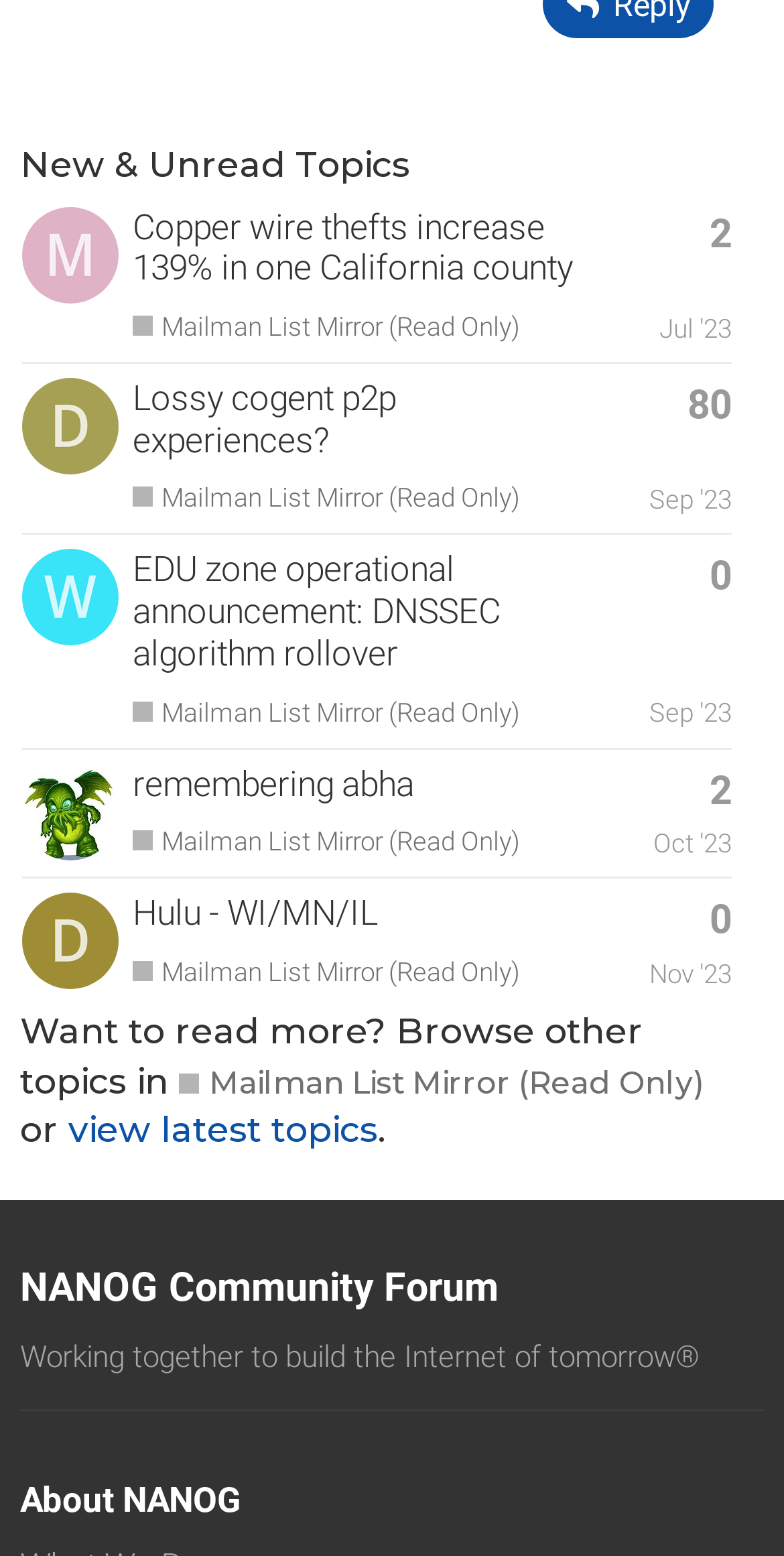Please specify the bounding box coordinates of the clickable section necessary to execute the following command: "View profile of Mark_Tinka4".

[0.028, 0.15, 0.151, 0.174]